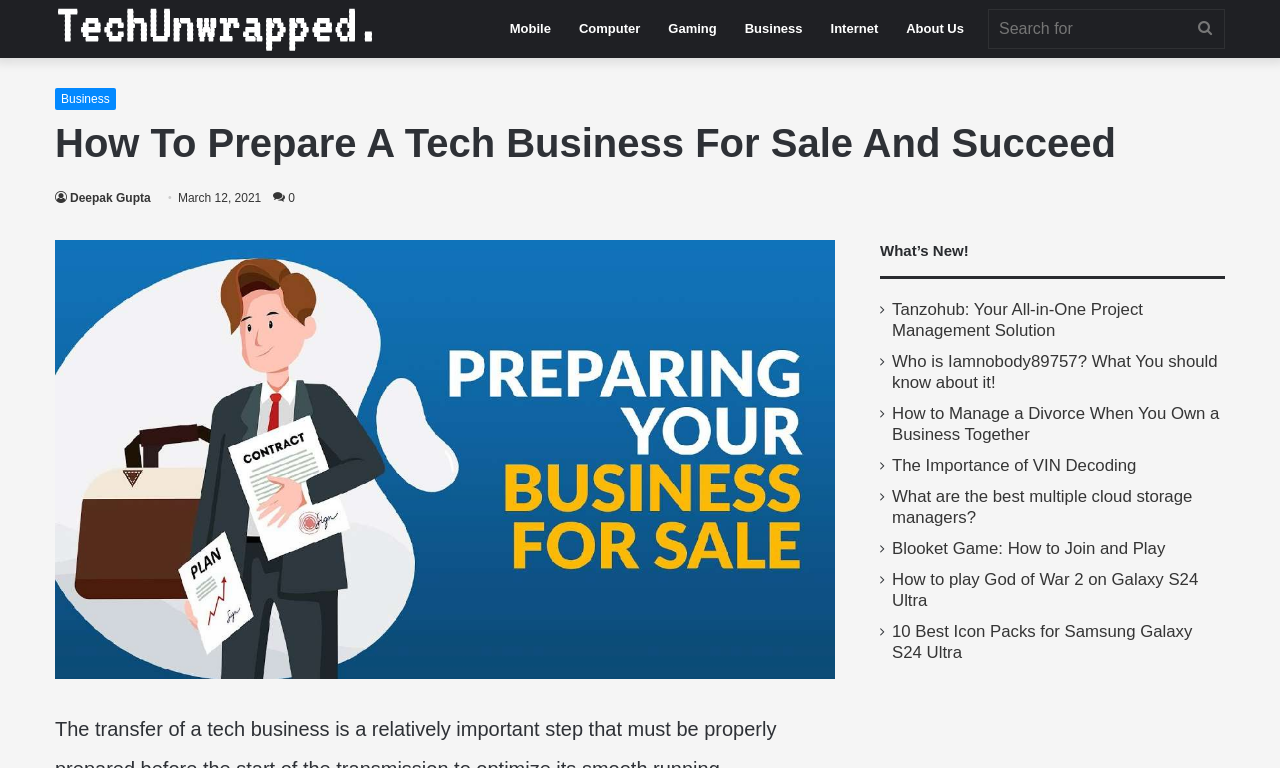Please identify the bounding box coordinates for the region that you need to click to follow this instruction: "Explore the 'Tanzohub: Your All-in-One Project Management Solution' article".

[0.697, 0.391, 0.893, 0.443]